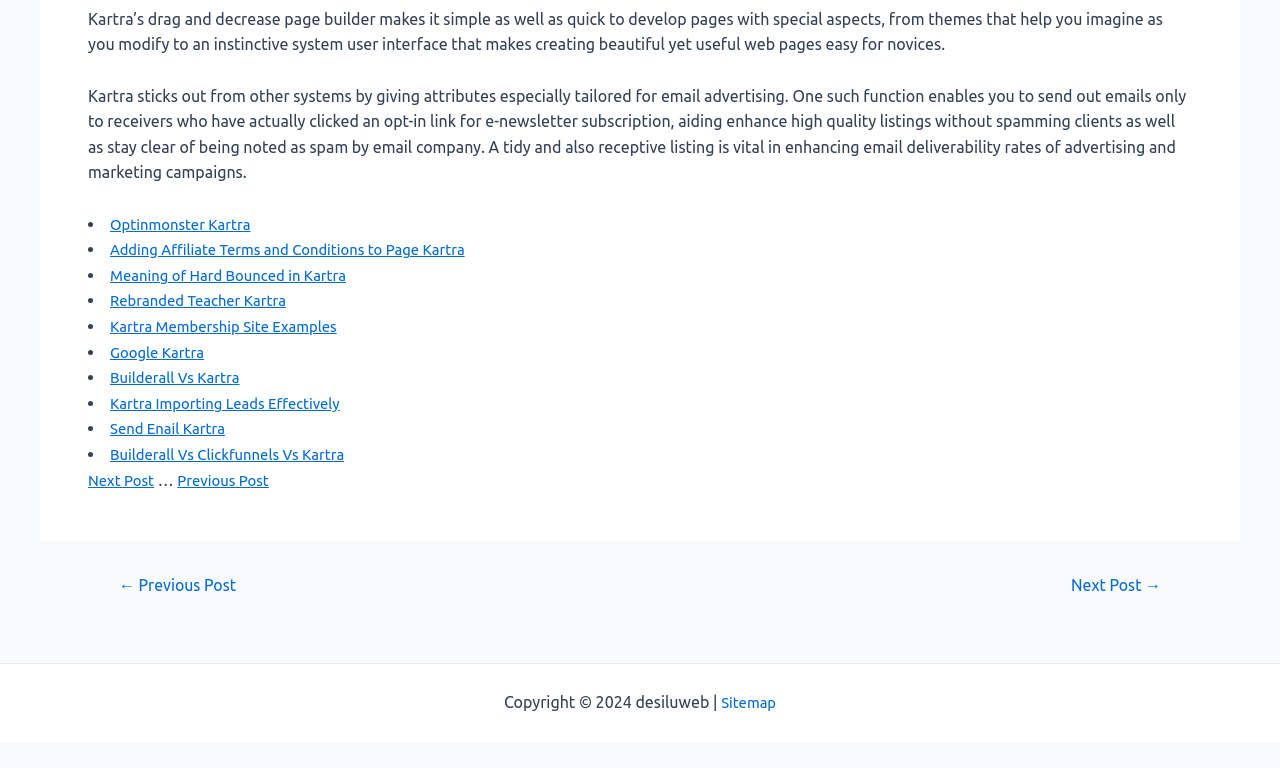Identify the bounding box coordinates of the section that should be clicked to achieve the task described: "Click on 'Sitemap'".

[0.562, 0.903, 0.608, 0.926]